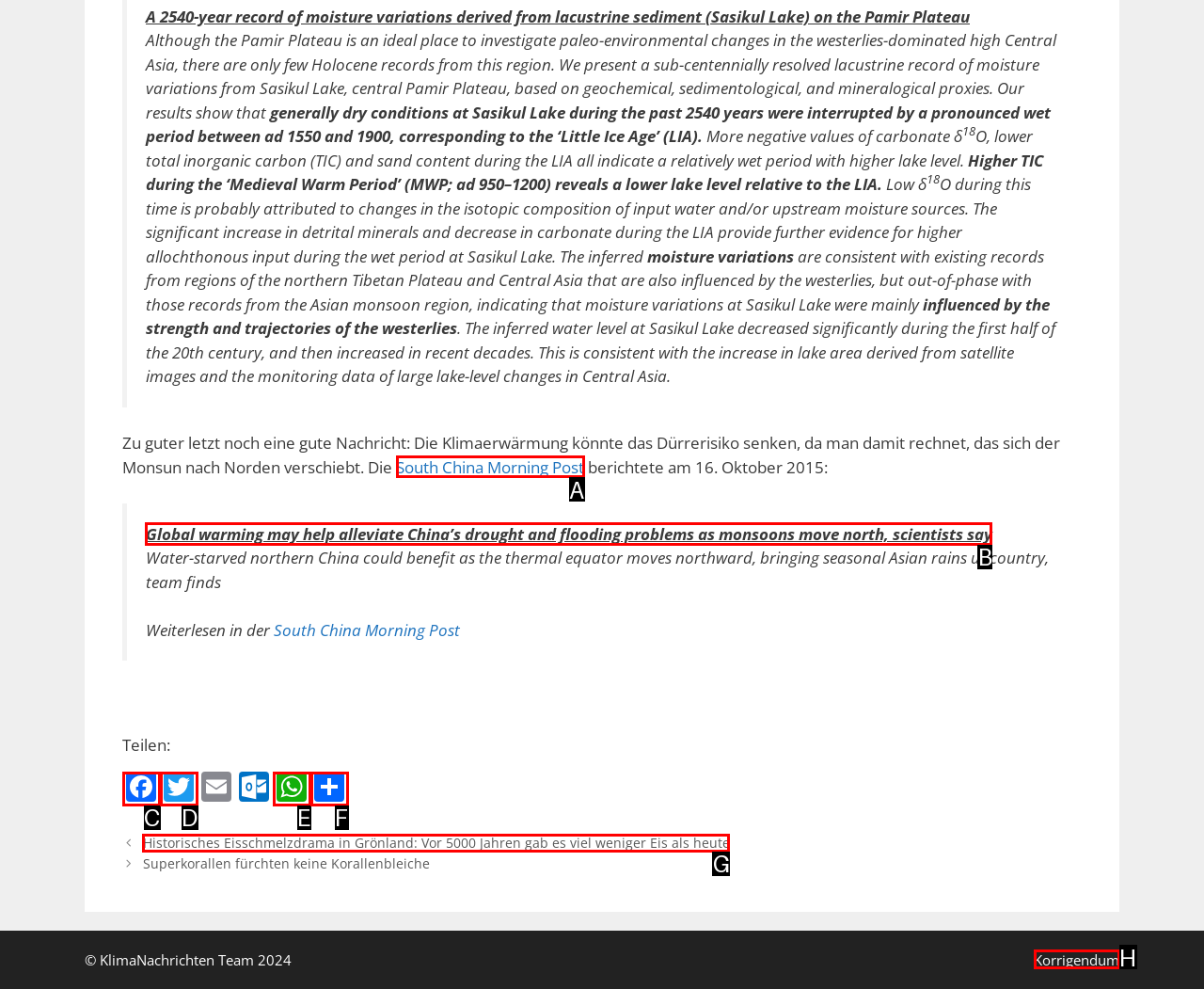Determine the right option to click to perform this task: Read more about global warming
Answer with the correct letter from the given choices directly.

B